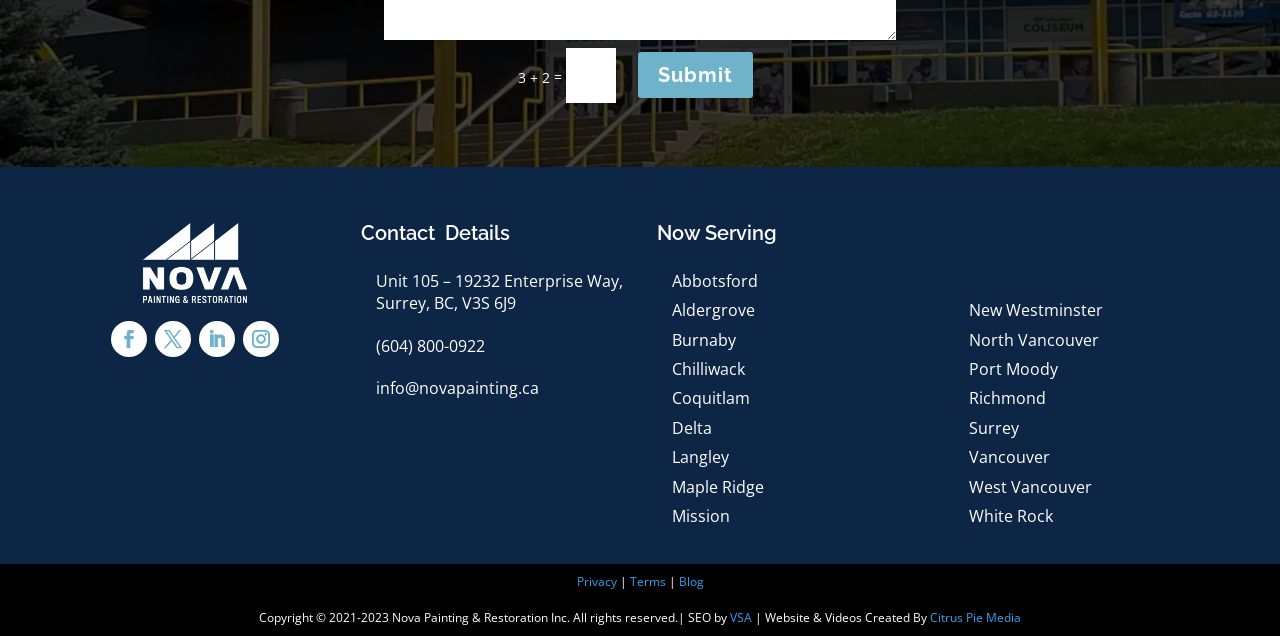Based on the element description: "White Rock", identify the UI element and provide its bounding box coordinates. Use four float numbers between 0 and 1, [left, top, right, bottom].

[0.757, 0.794, 0.823, 0.829]